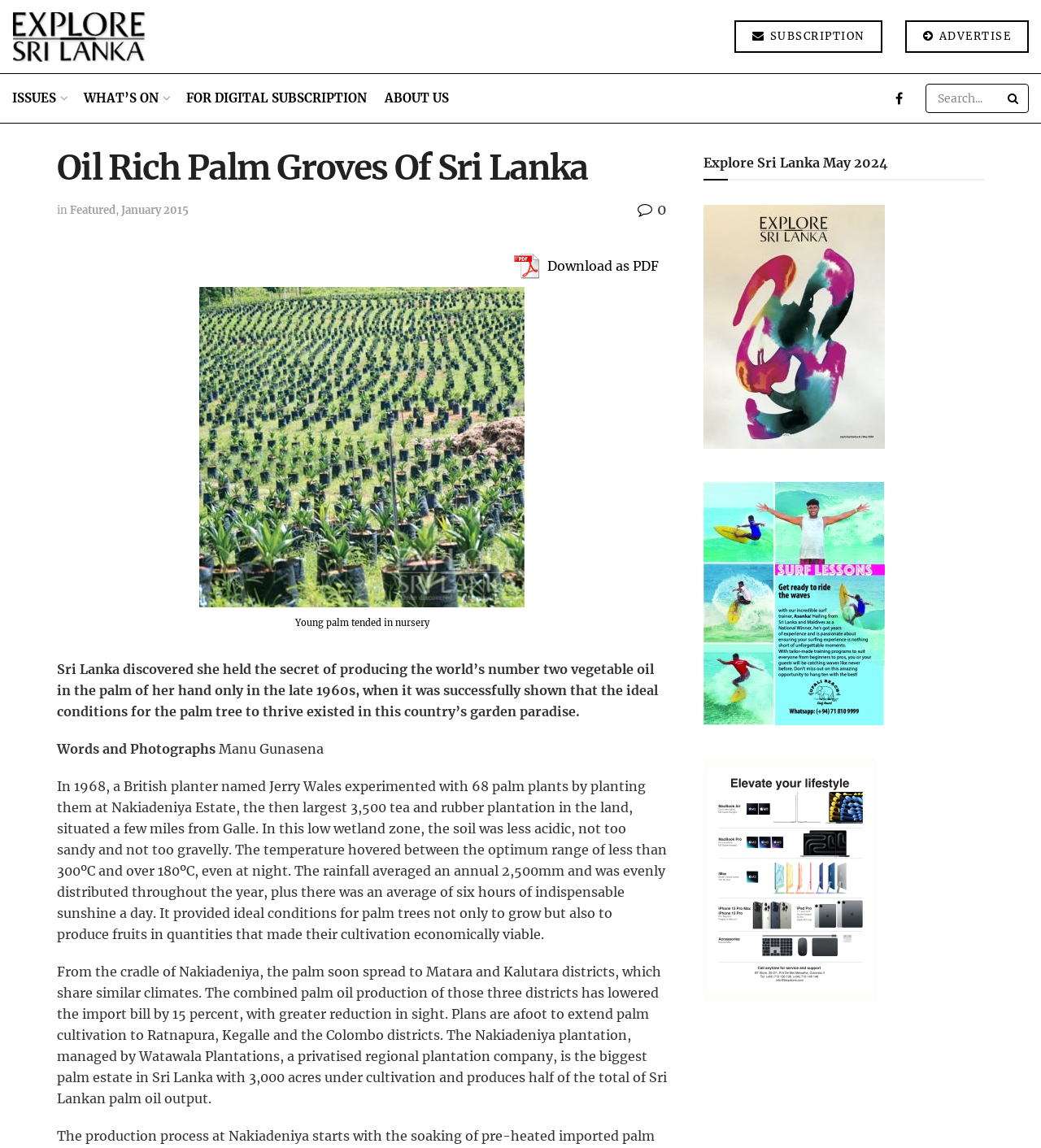Using the image as a reference, answer the following question in as much detail as possible:
What is the average annual rainfall in the low wetland zone?

According to the text, the rainfall in the low wetland zone, where Jerry Wales experimented with palm plants, averaged an annual 2,500mm and was evenly distributed throughout the year.